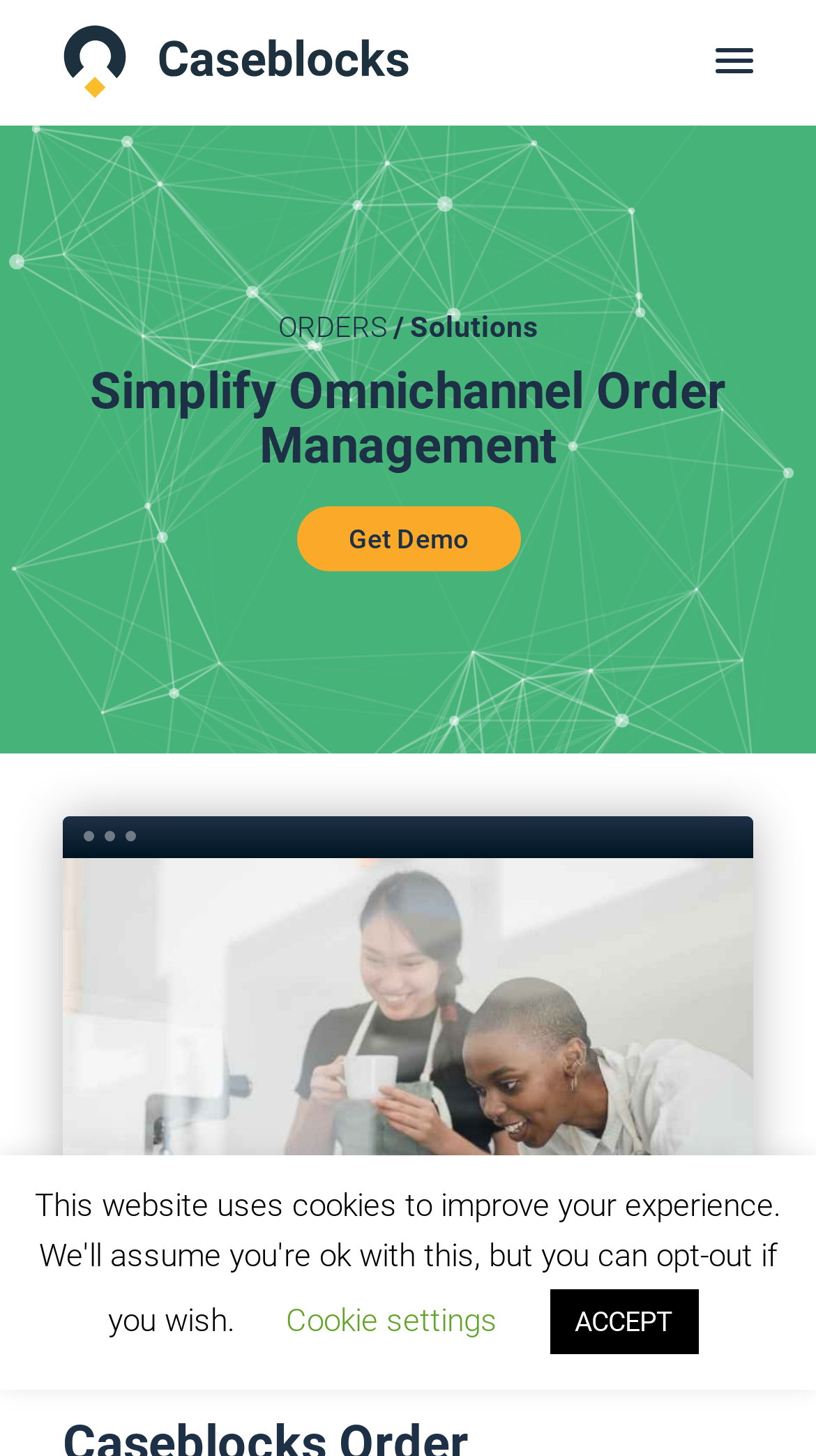What is the main purpose of this software?
Provide a short answer using one word or a brief phrase based on the image.

Order management